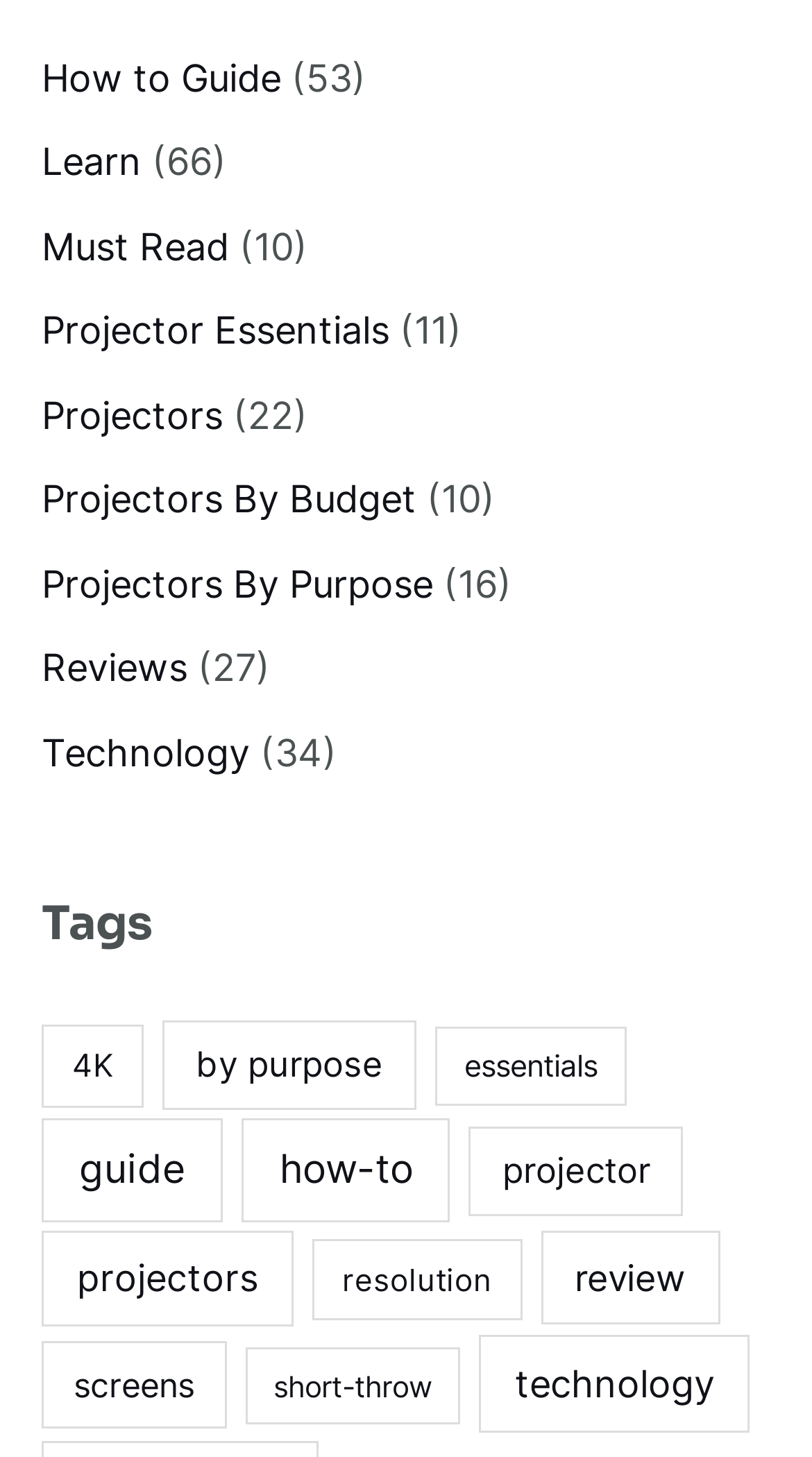Can you identify the bounding box coordinates of the clickable region needed to carry out this instruction: 'Explore 'Reviews''? The coordinates should be four float numbers within the range of 0 to 1, stated as [left, top, right, bottom].

[0.051, 0.443, 0.231, 0.473]